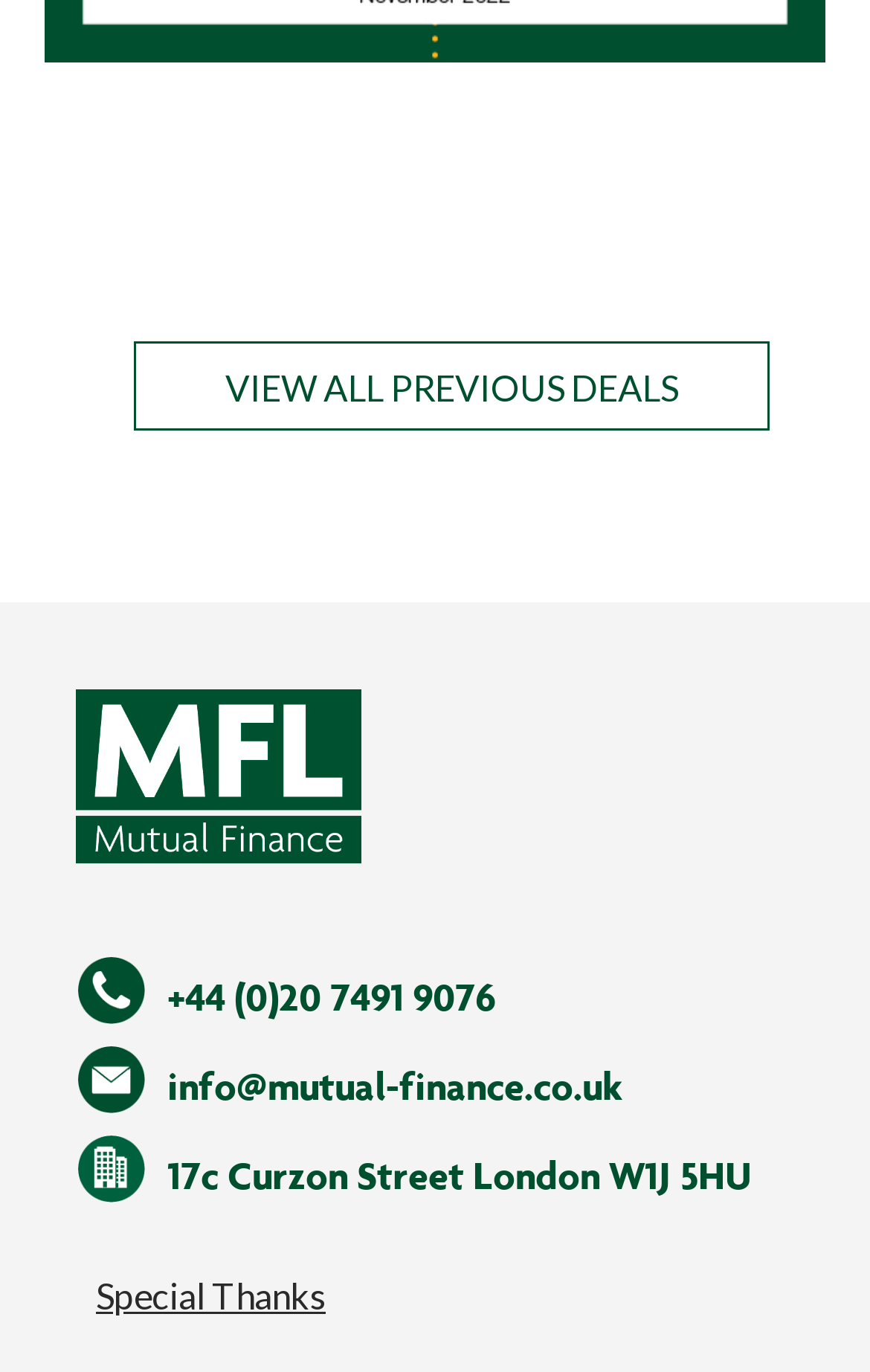Answer the following inquiry with a single word or phrase:
What is the address on the webpage?

17c Curzon Street London W1J 5HU